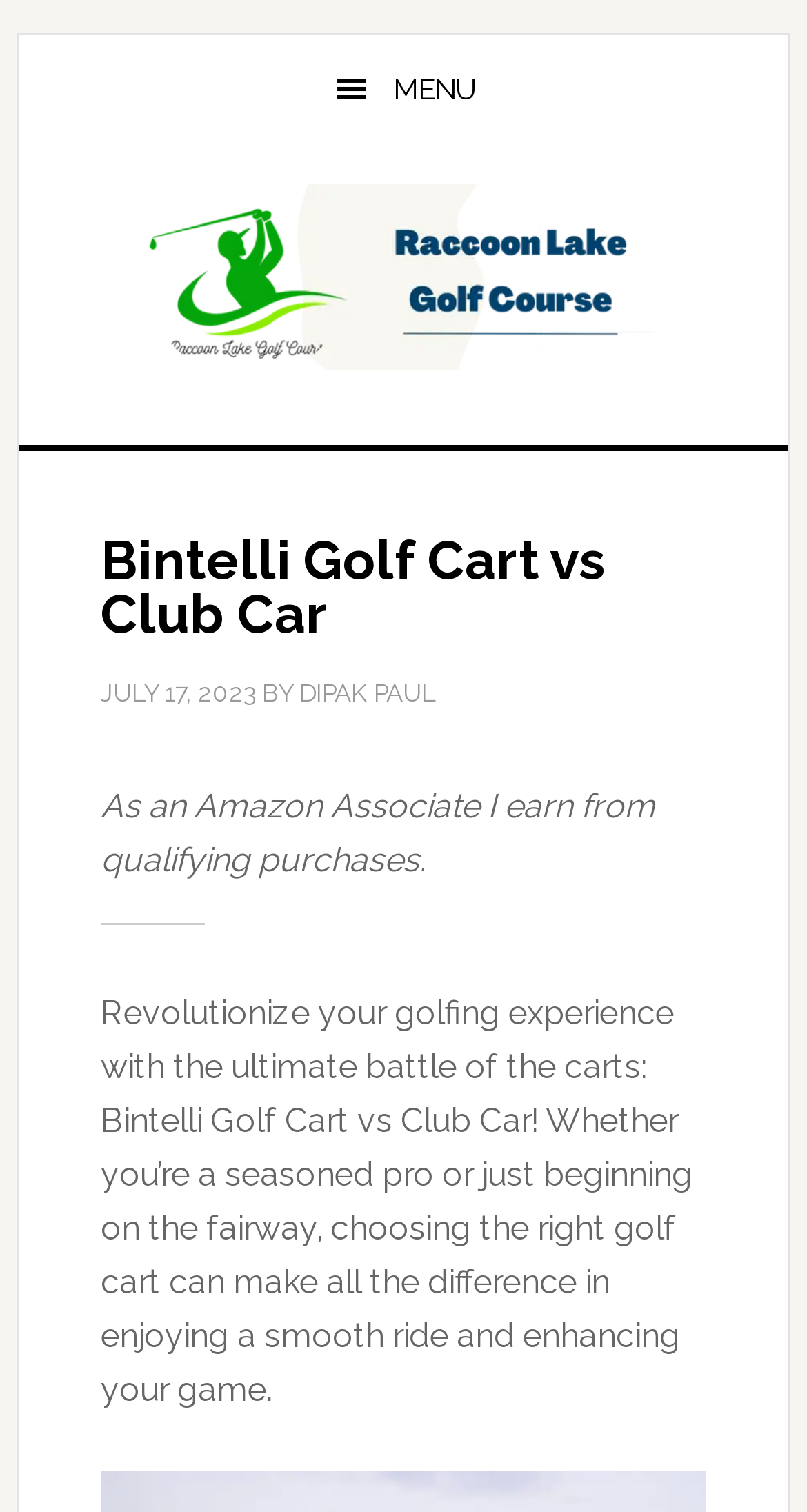Determine the bounding box of the UI component based on this description: "Raccoon Lake Golf Course". The bounding box coordinates should be four float values between 0 and 1, i.e., [left, top, right, bottom].

[0.023, 0.122, 0.977, 0.245]